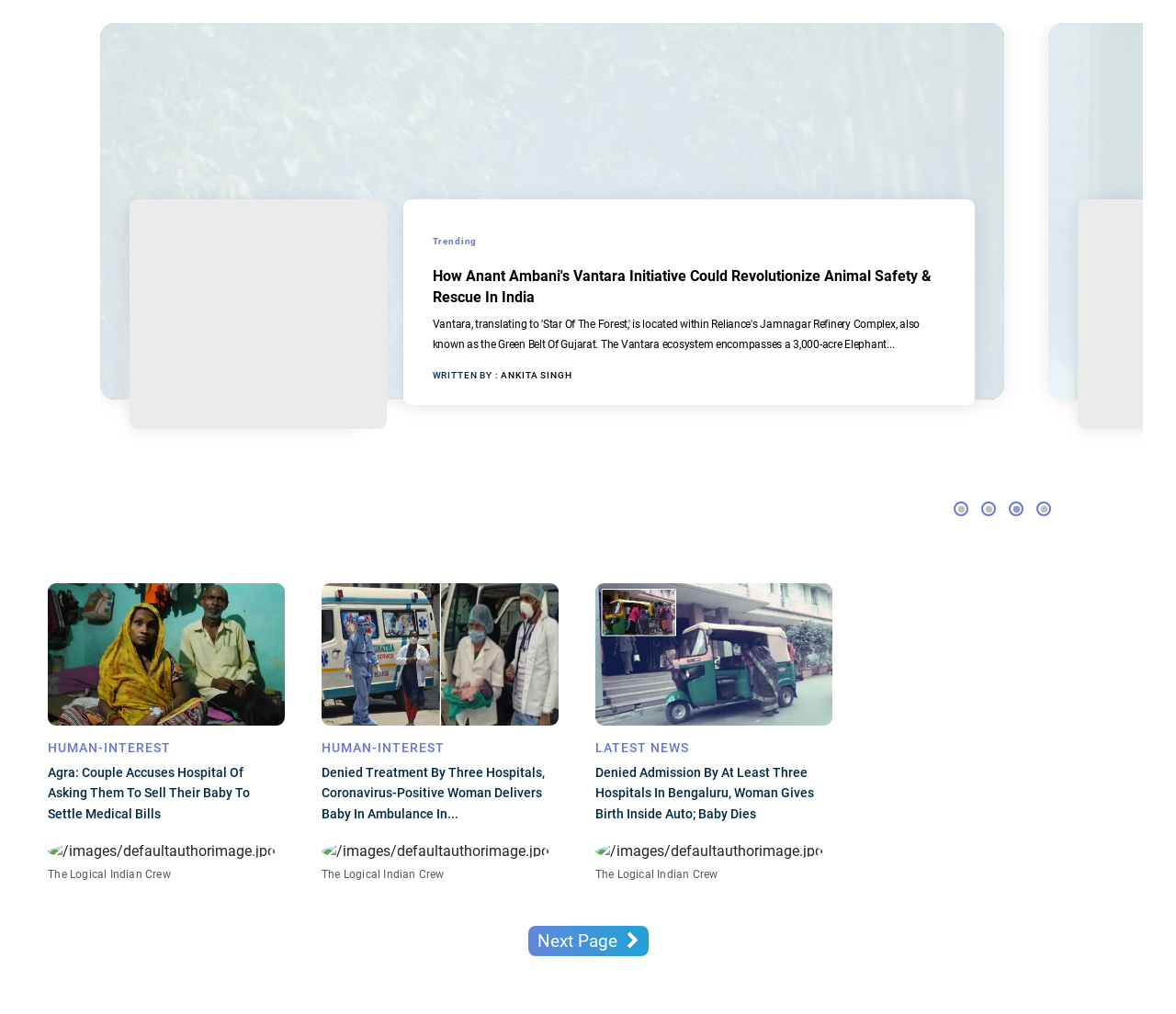Extract the bounding box coordinates for the UI element described as: "Emily Hykes".

None